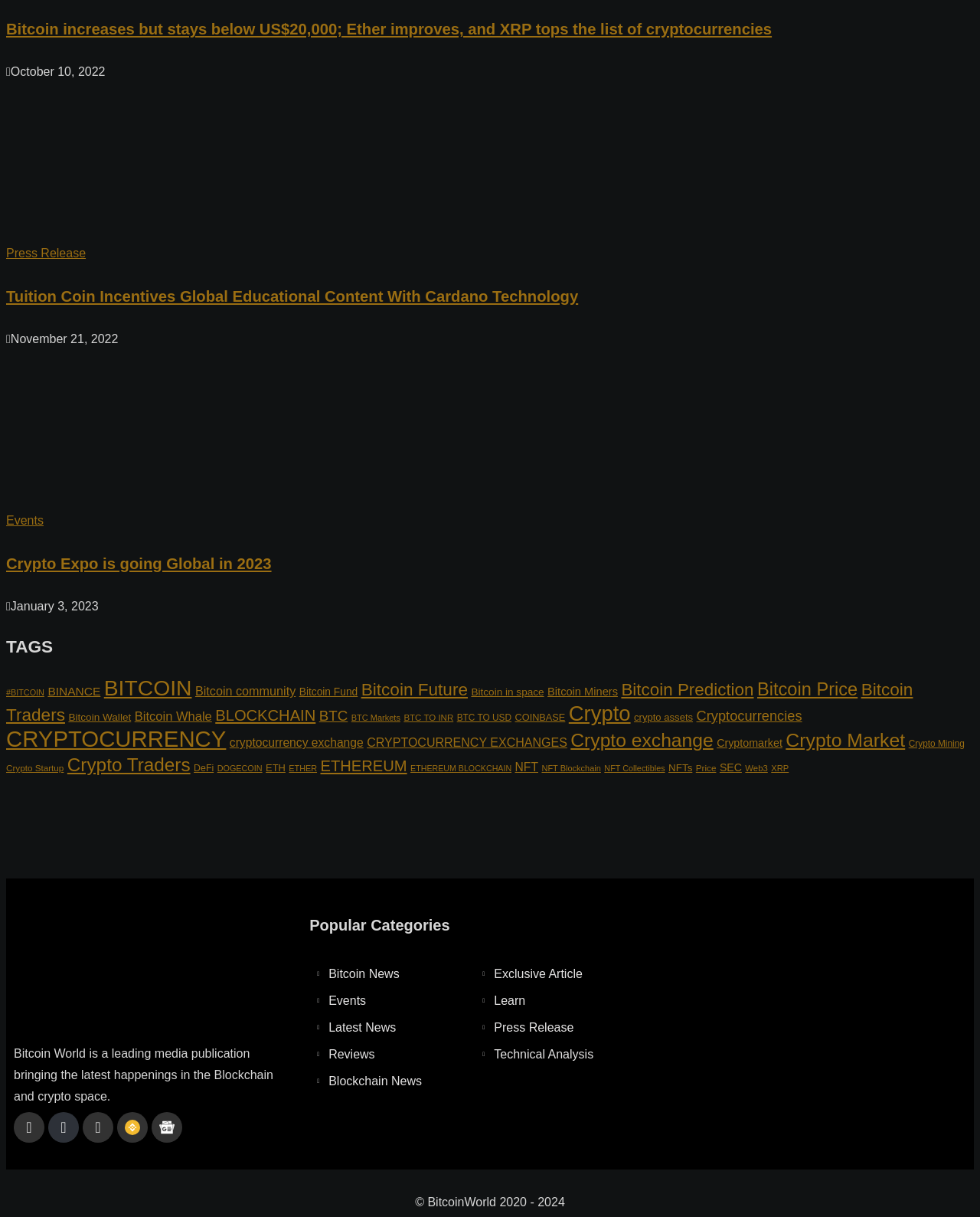What is the category of the news article 'Crypto Expo is going Global in 2023'?
From the image, respond using a single word or phrase.

Events